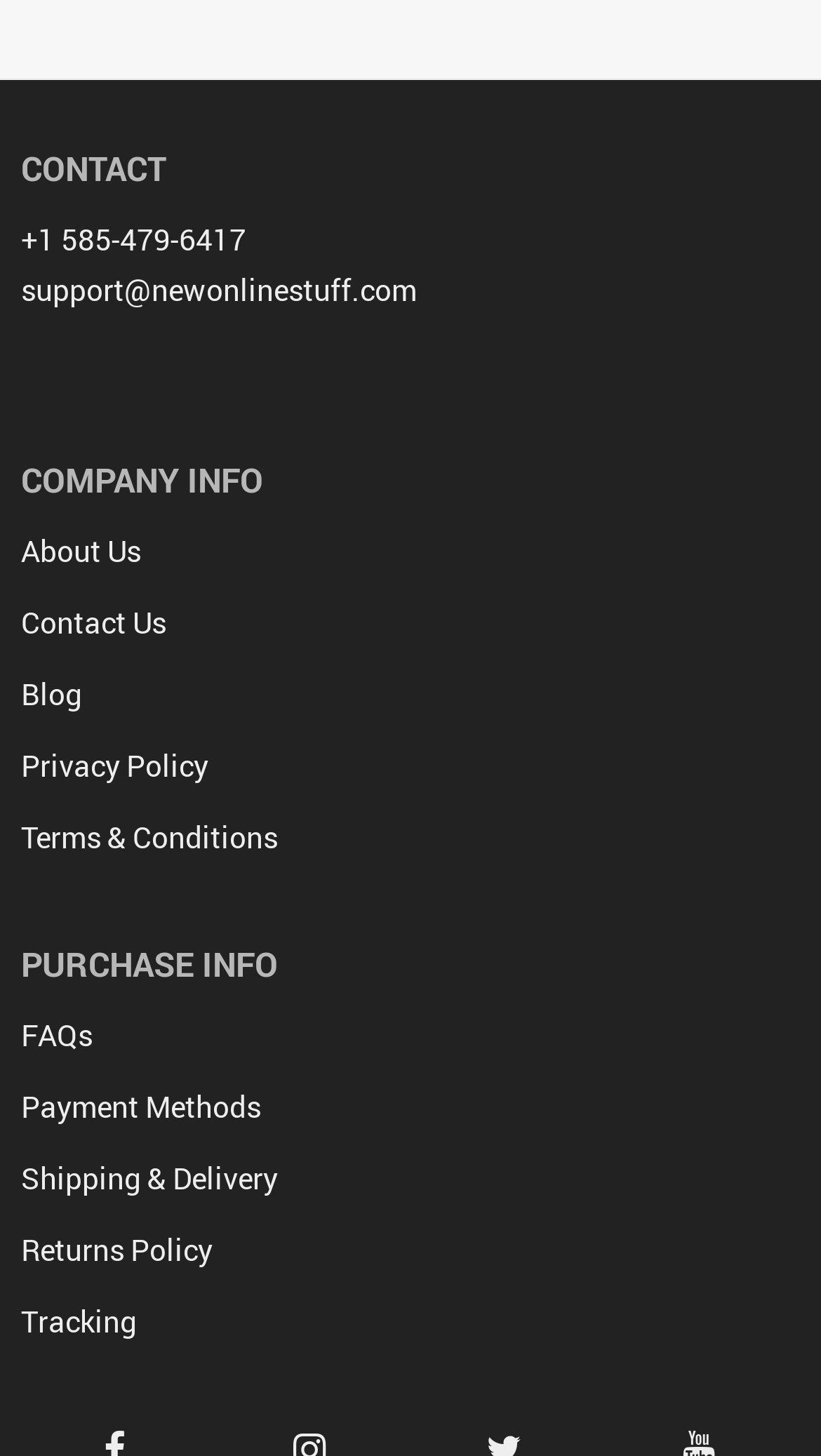Answer in one word or a short phrase: 
What is the last link under 'PURCHASE INFO'?

Tracking